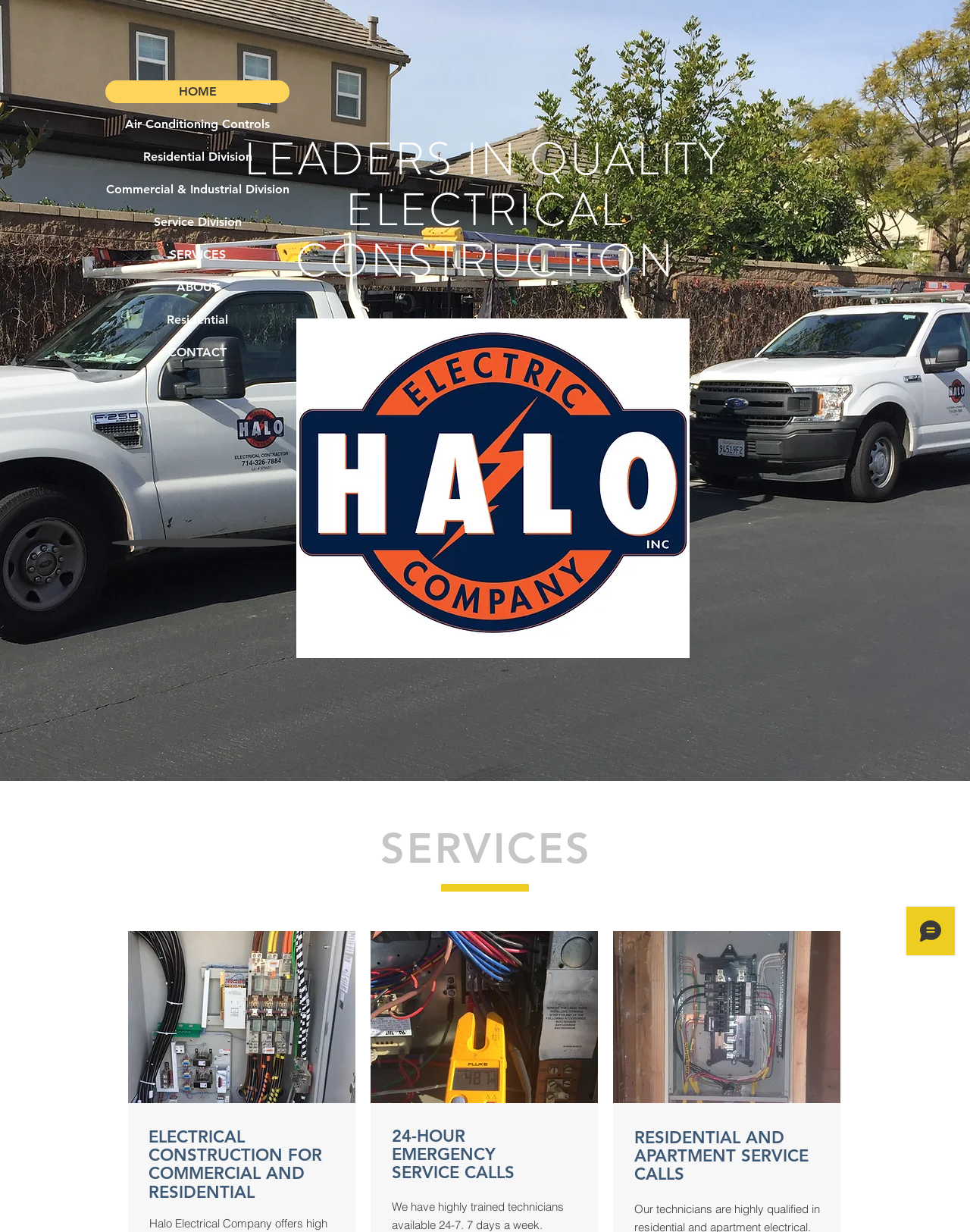Identify and provide the bounding box for the element described by: "HOME".

[0.109, 0.065, 0.298, 0.084]